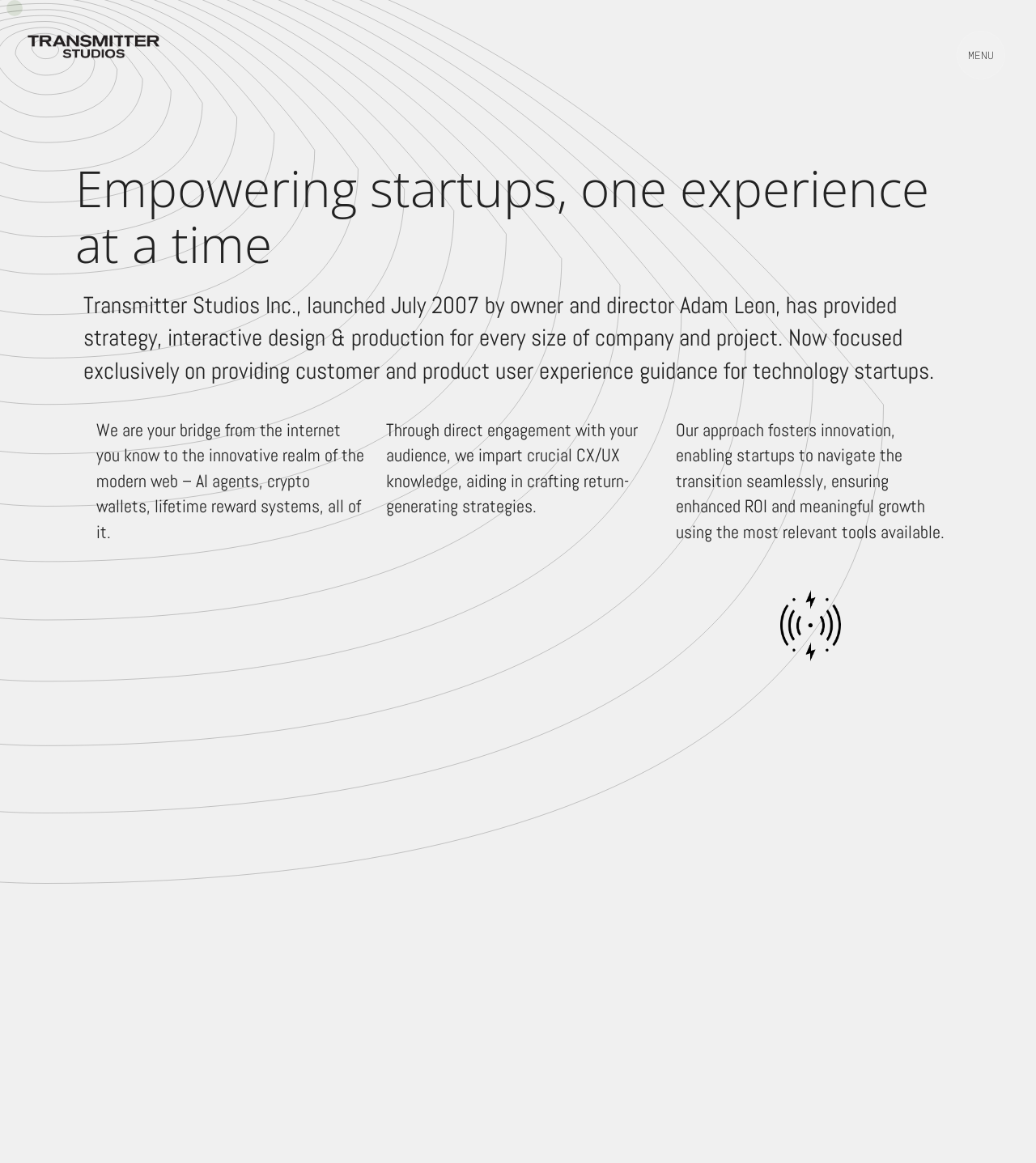What is the company's logo located?
Please look at the screenshot and answer using one word or phrase.

Top left